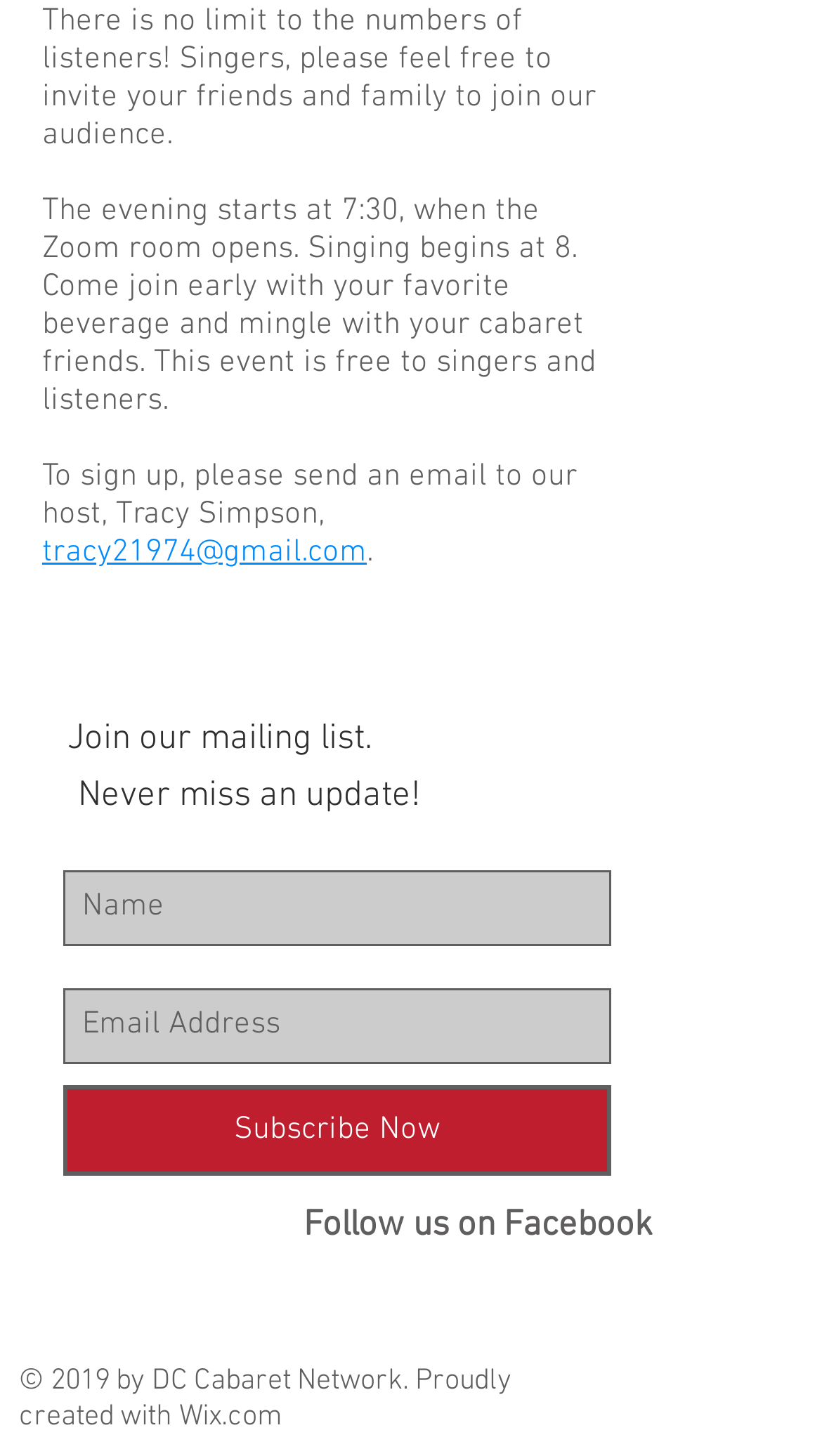With reference to the screenshot, provide a detailed response to the question below:
What social media platform can users follow?

The text 'Follow us on Facebook' is displayed above the social media icon, indicating that users can follow the organization on Facebook.